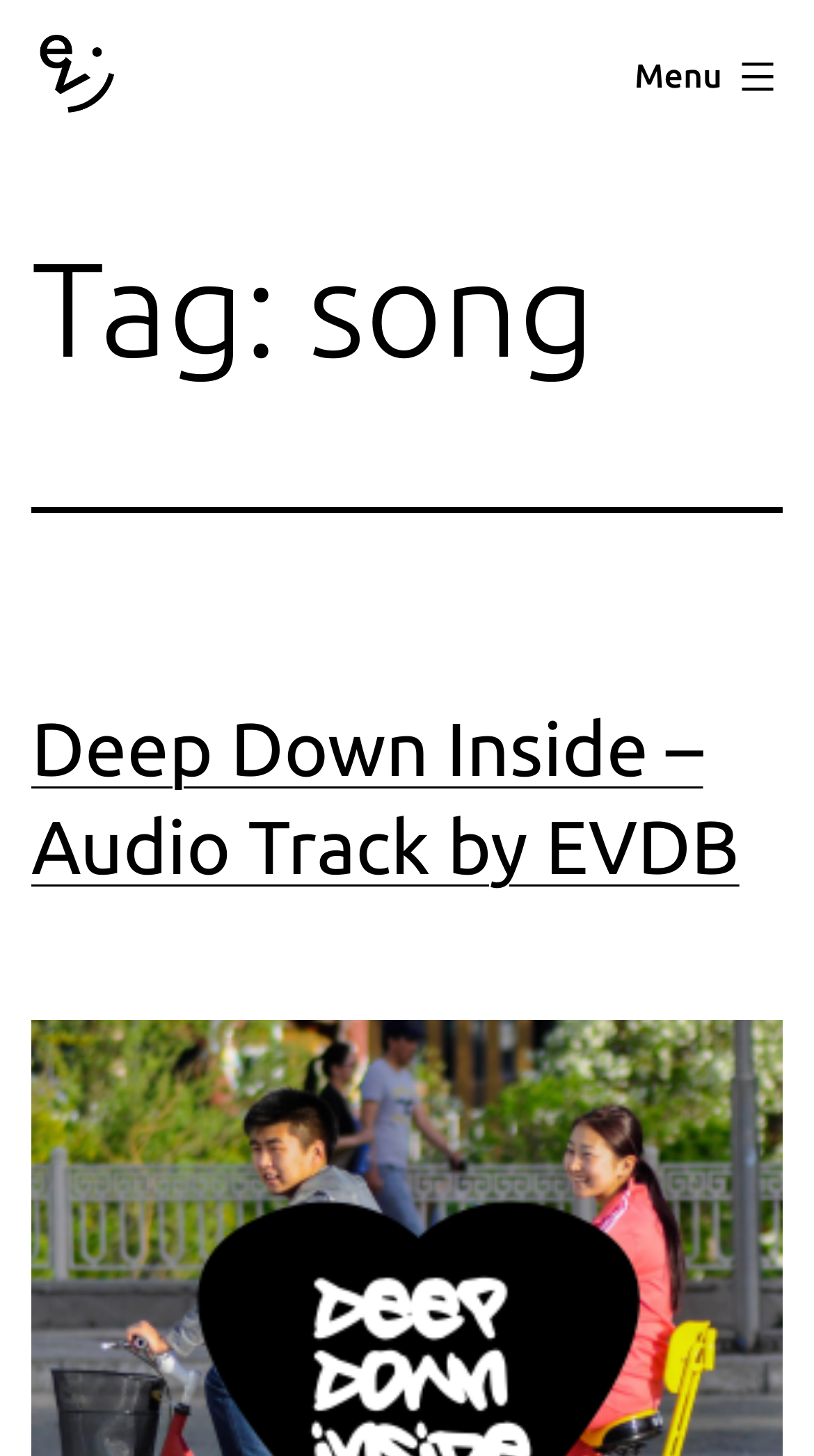Using the details in the image, give a detailed response to the question below:
What is the tag of the webpage?

The tag of the webpage can be found in the heading element, which is a sub-element of the header element. The text of the heading element is 'Tag: song'.